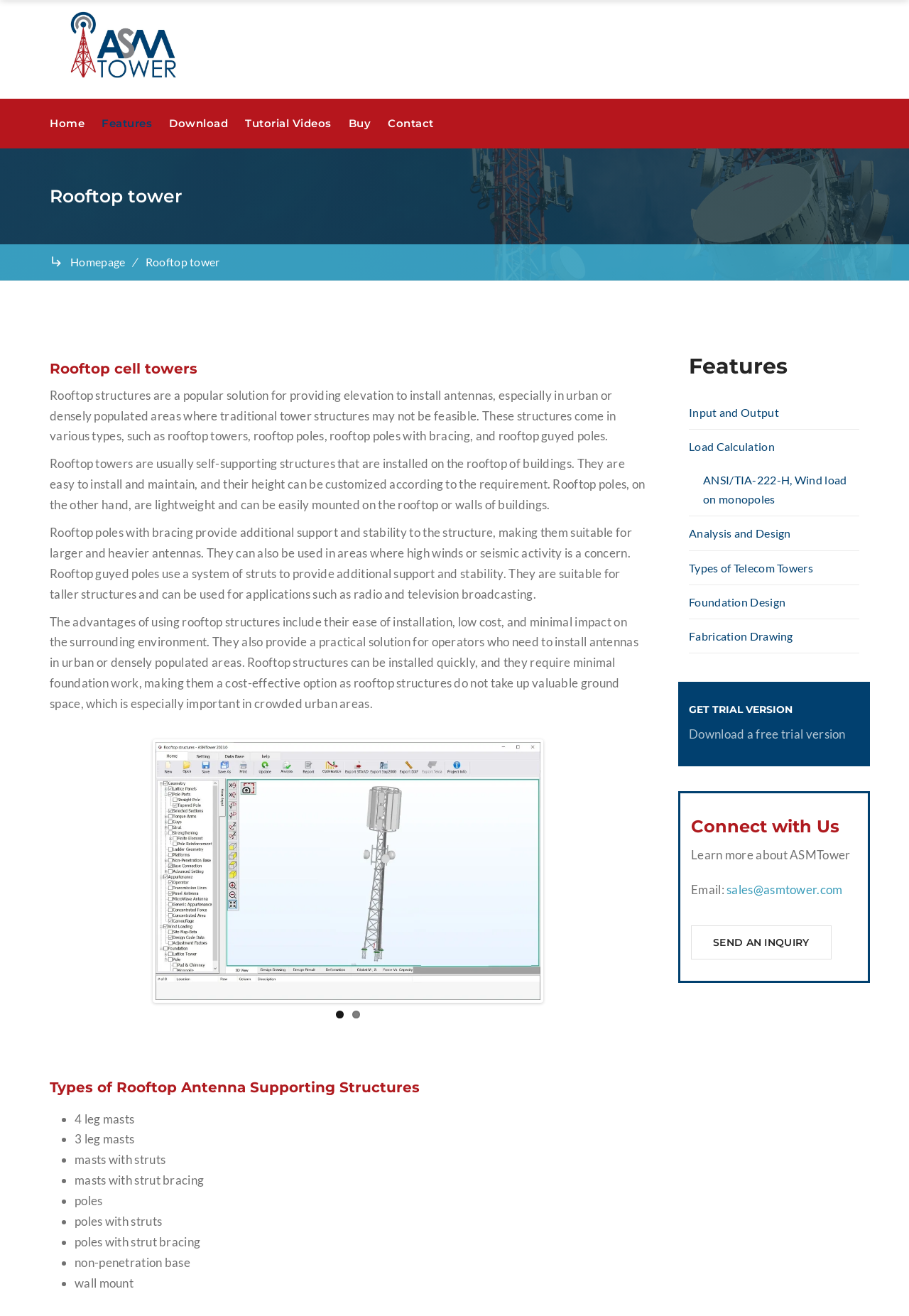Please locate the bounding box coordinates of the element that should be clicked to achieve the given instruction: "Click on the 'Top 10 Essential Clothing Trends 2021' link".

None